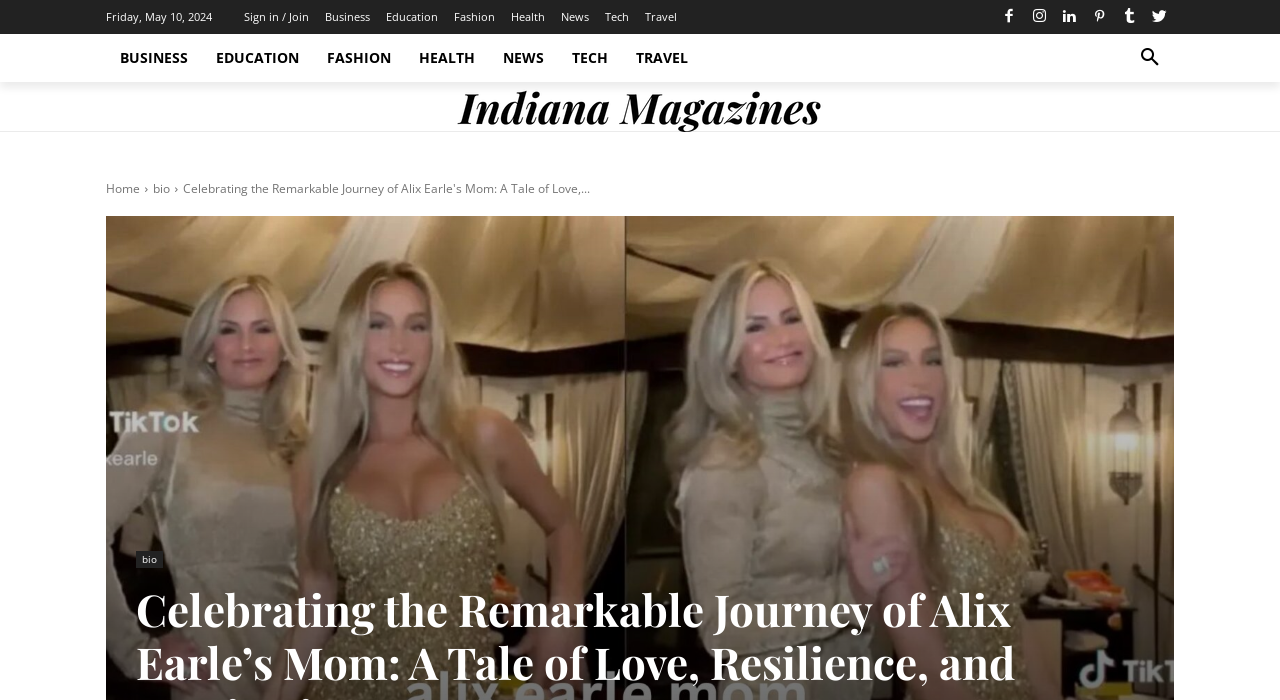How many categories are available?
Based on the visual, give a brief answer using one word or a short phrase.

8